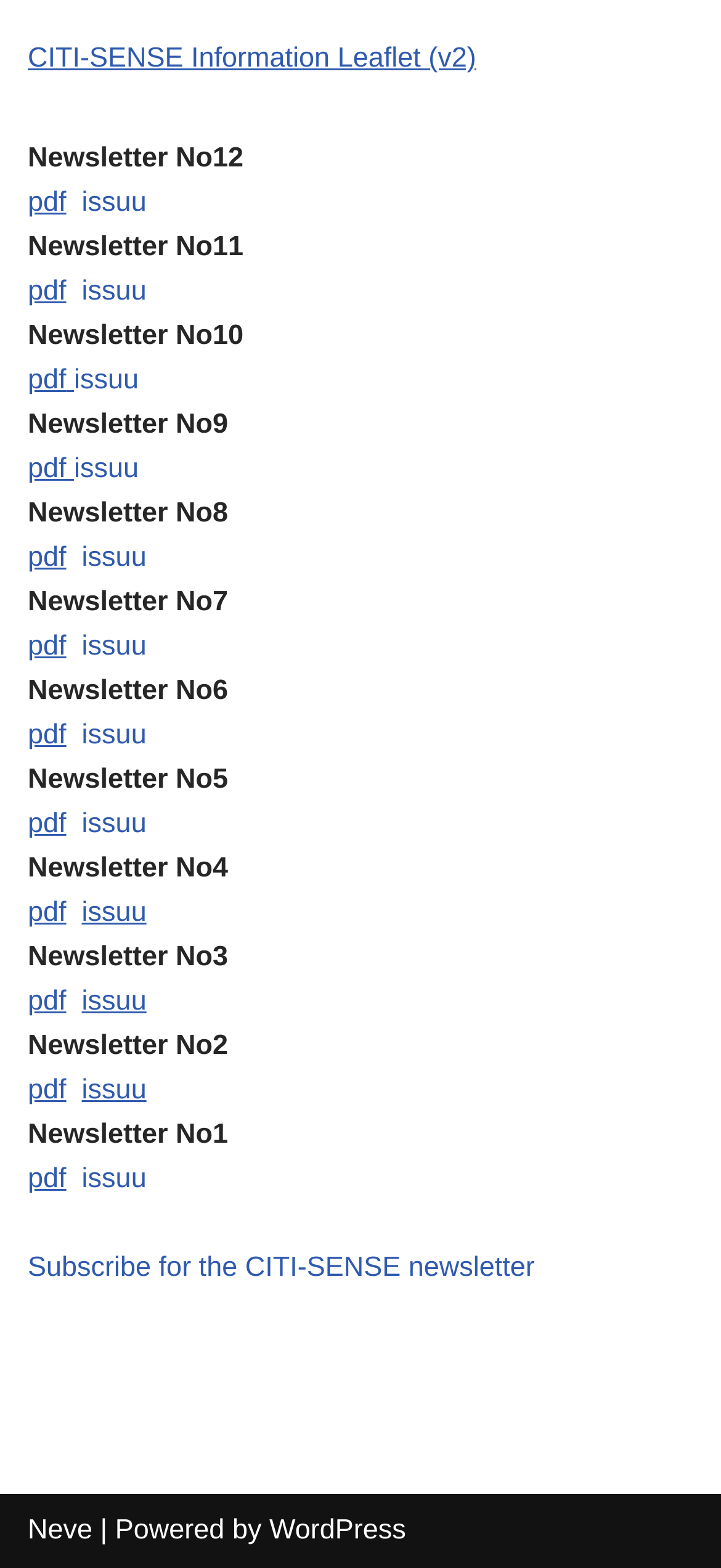Locate the UI element described by Subscribe for the CITI-SENSE newsletter and provide its bounding box coordinates. Use the format (top-left x, top-left y, bottom-right x, bottom-right y) with all values as floating point numbers between 0 and 1.

[0.038, 0.798, 0.742, 0.818]